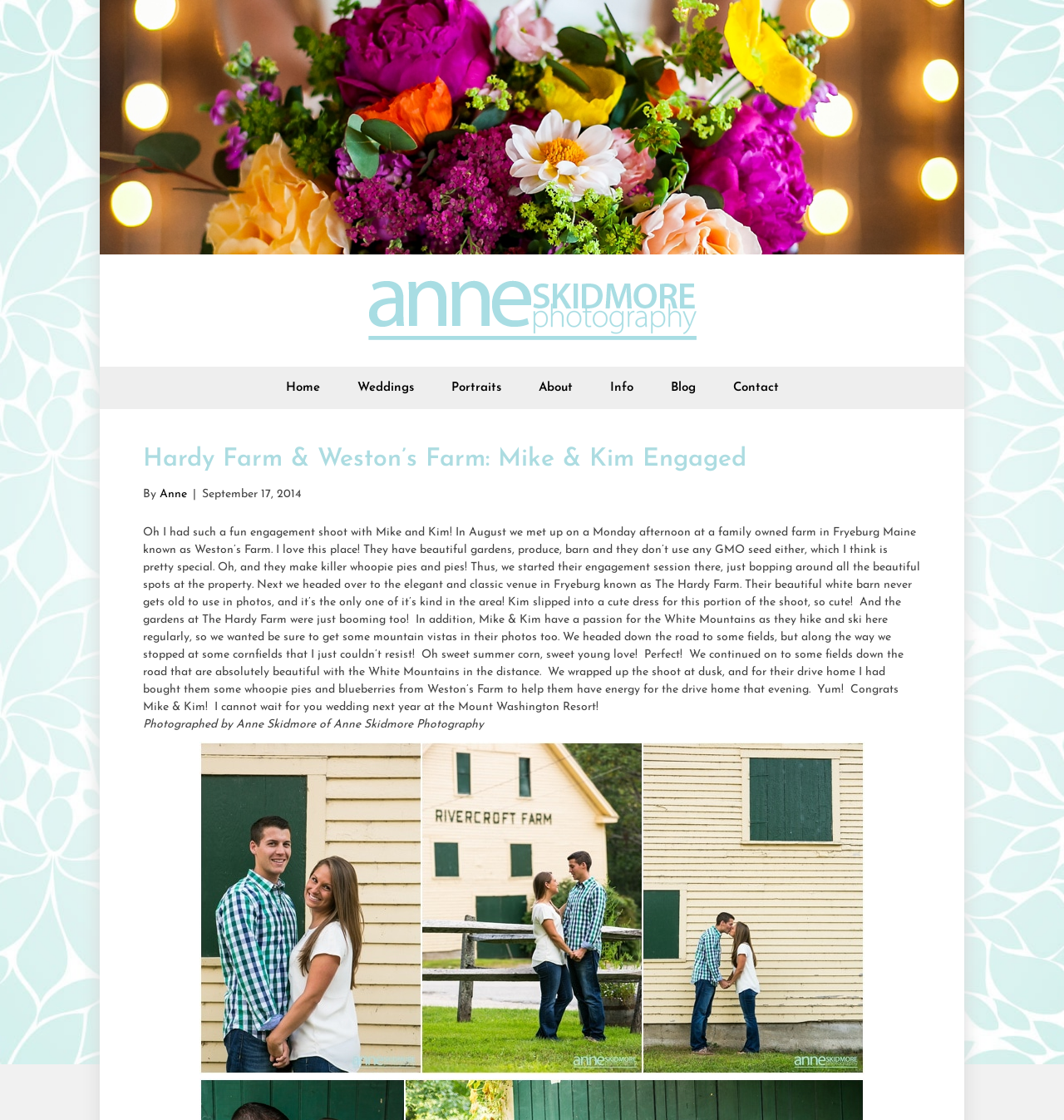Could you specify the bounding box coordinates for the clickable section to complete the following instruction: "Contact Anne Skidmore Photography"?

[0.673, 0.327, 0.747, 0.365]